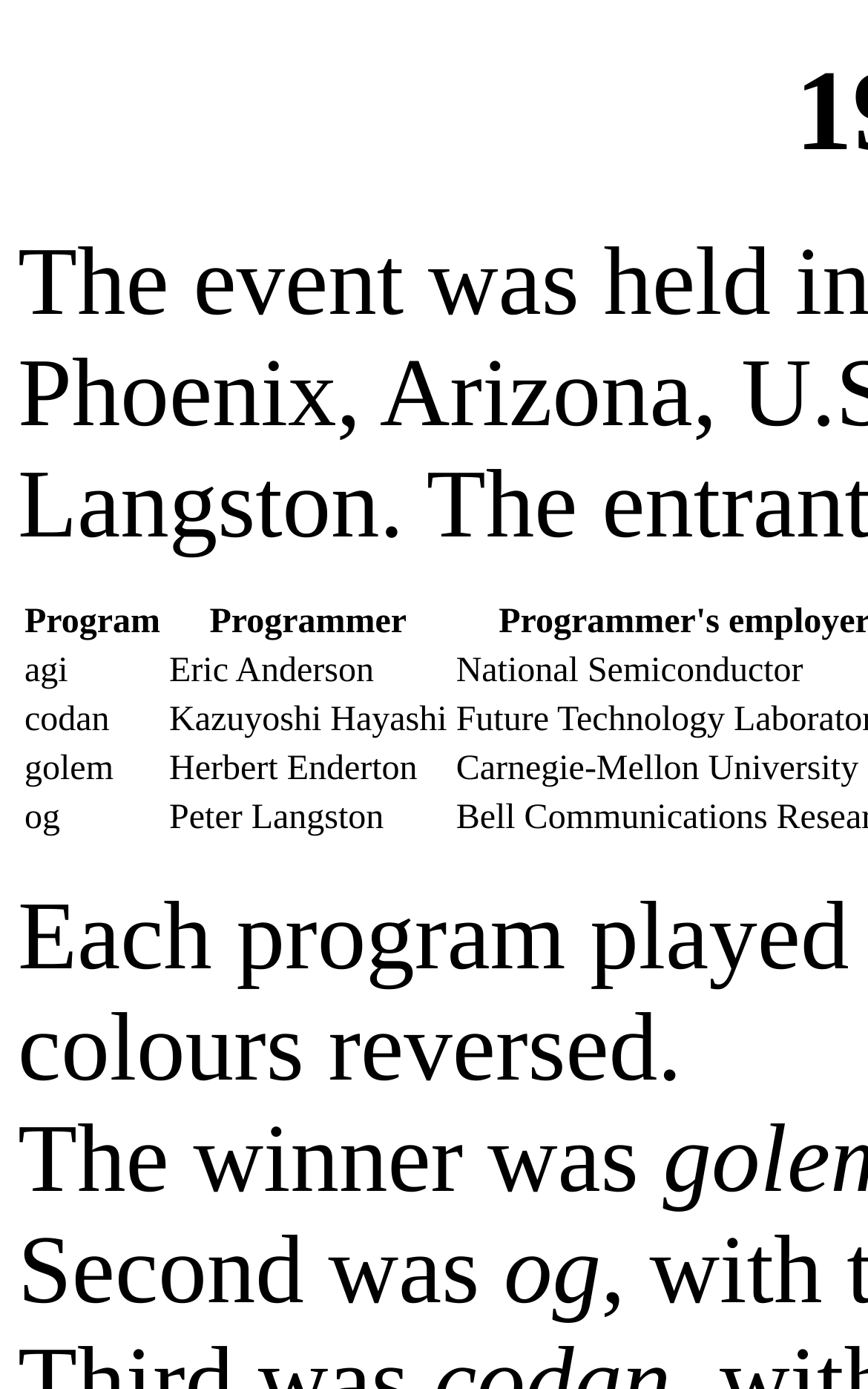How many programs are listed in the table?
Using the image provided, answer with just one word or phrase.

4